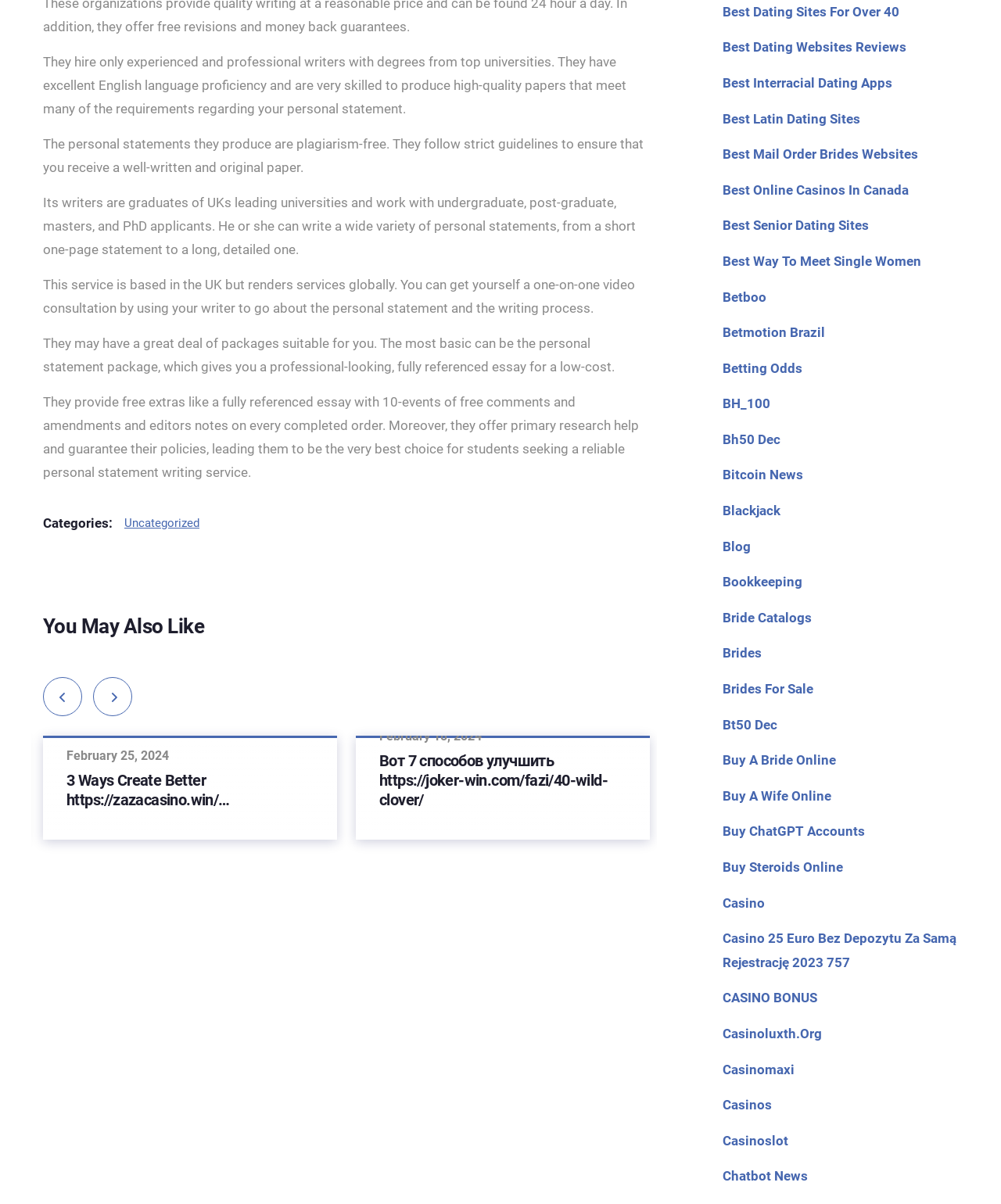Determine the bounding box coordinates of the element that should be clicked to execute the following command: "Explore 'Casino'".

[0.722, 0.743, 0.764, 0.756]